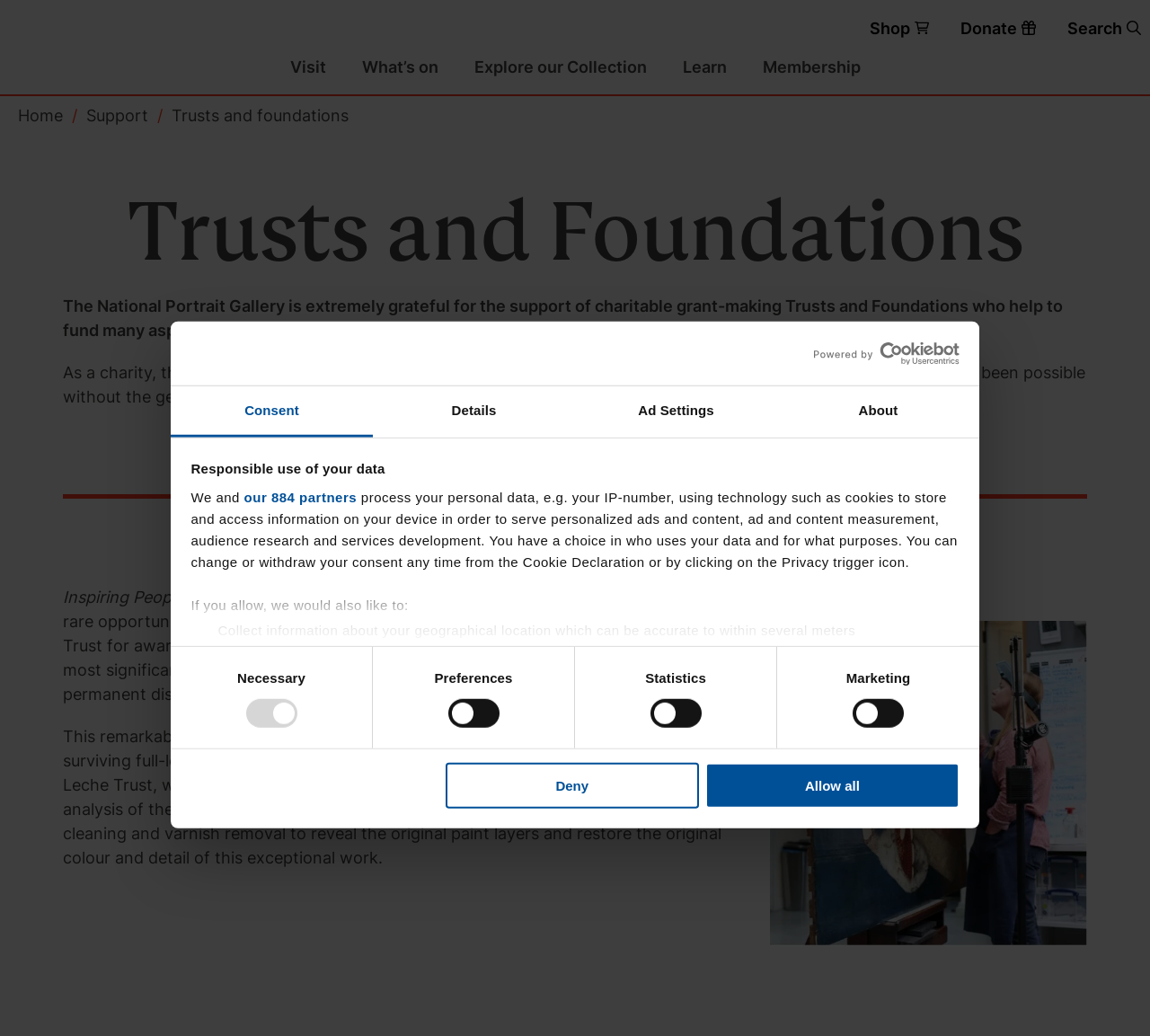Please identify the bounding box coordinates of the element I need to click to follow this instruction: "Click the 'Deny' button".

[0.387, 0.736, 0.608, 0.78]